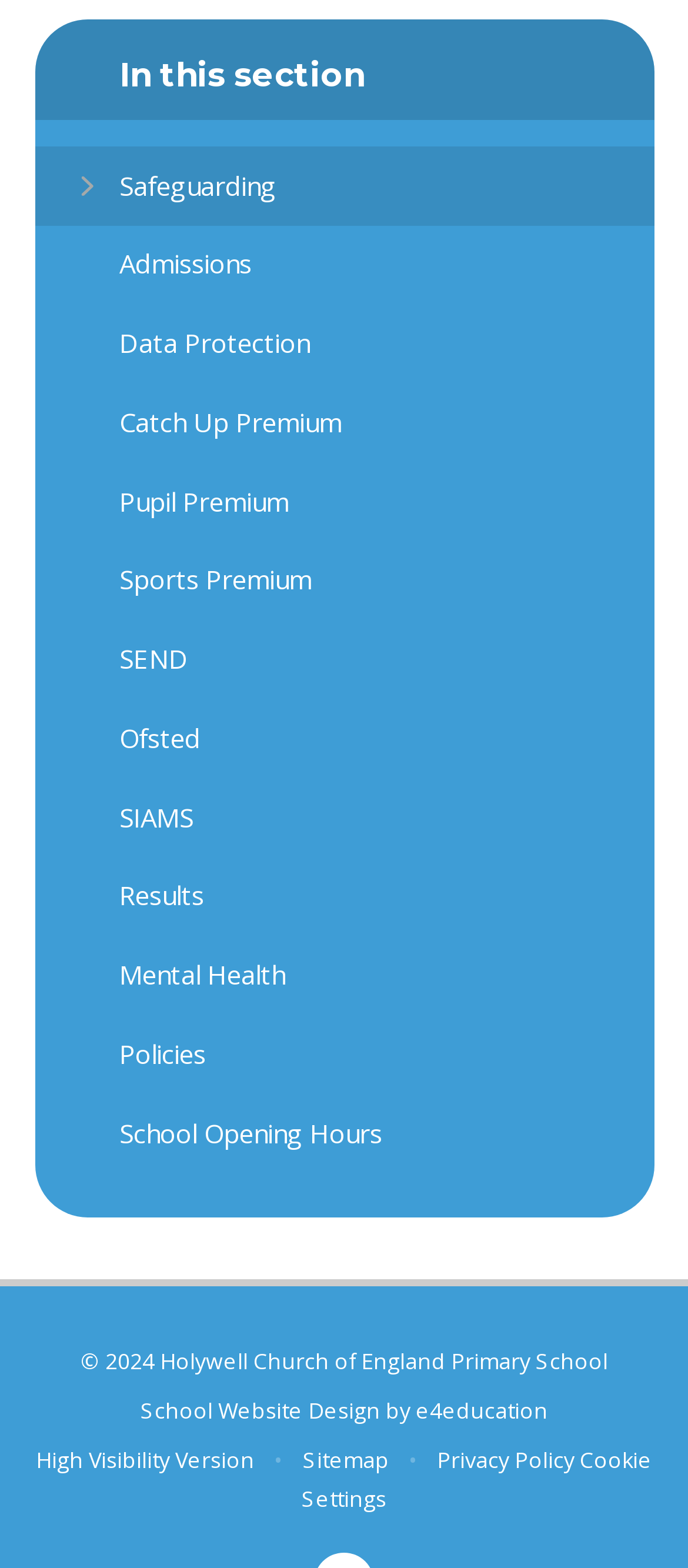What is the text at the bottom of the page?
Please answer the question as detailed as possible.

The text at the bottom of the page is '© 2024 Holywell Church of England Primary School' which is a copyright notice indicating the ownership and year of the website.